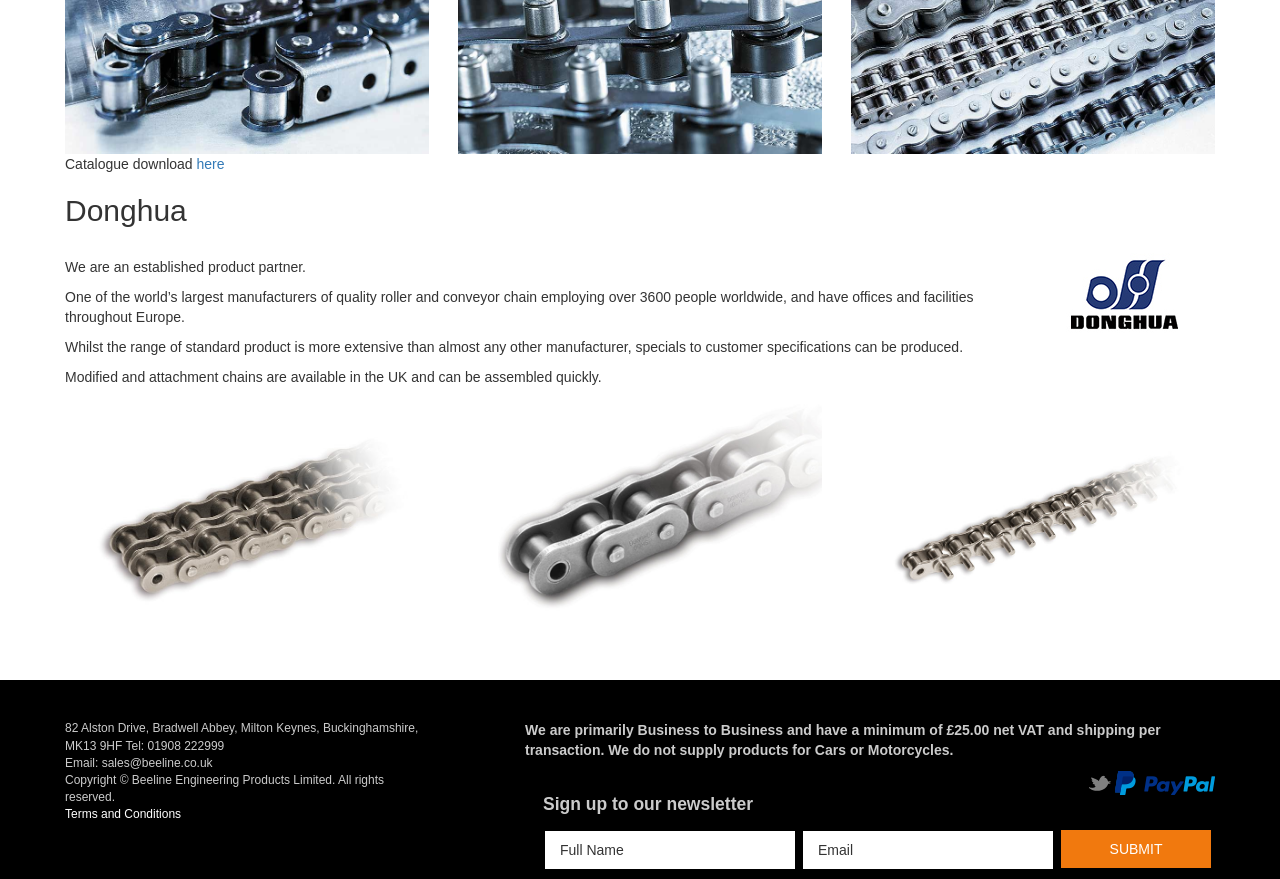Extract the bounding box coordinates of the UI element described: "Cultures". Provide the coordinates in the format [left, top, right, bottom] with values ranging from 0 to 1.

None